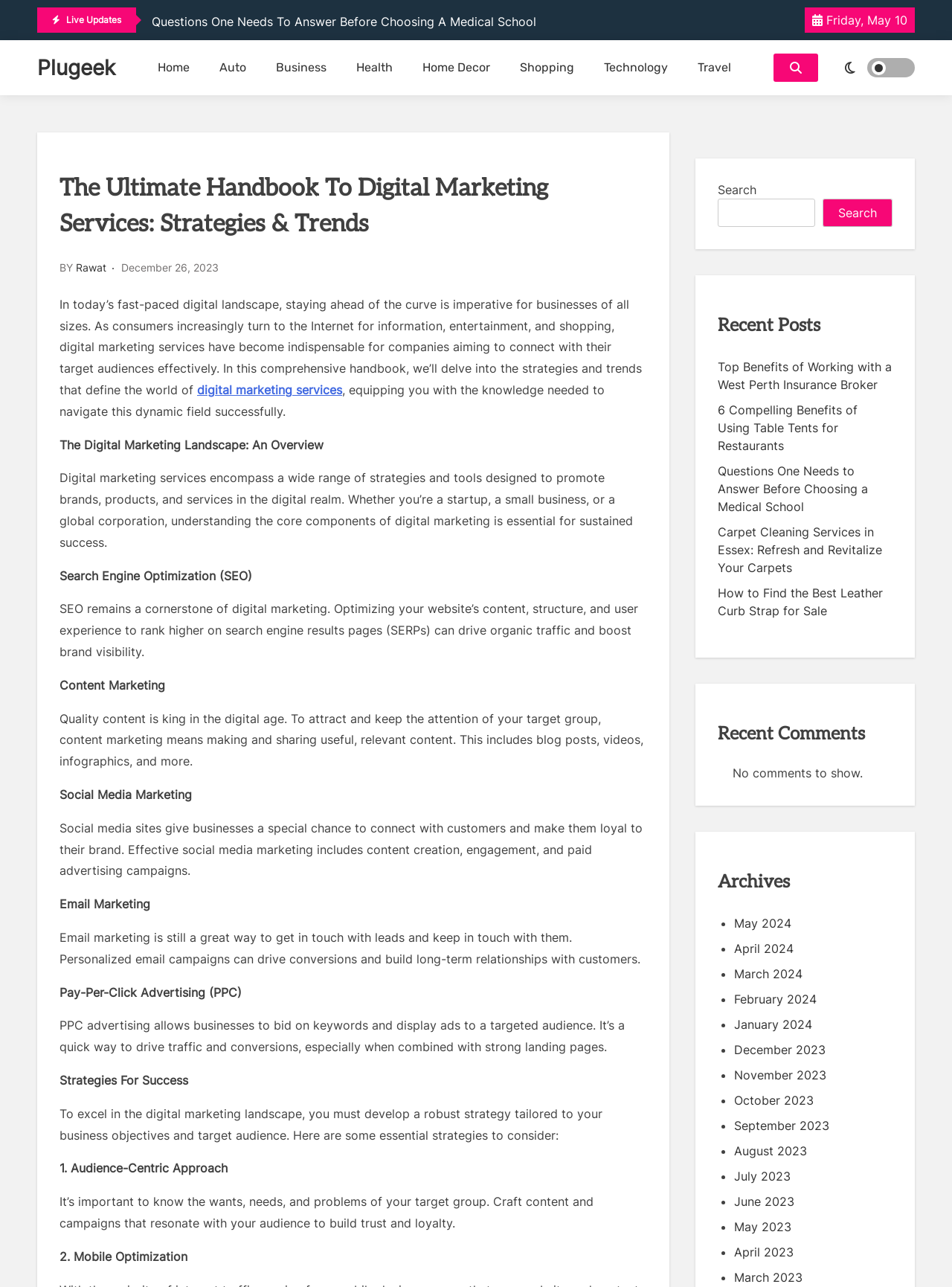Use a single word or phrase to answer the following:
What is the purpose of SEO?

Drive organic traffic and boost brand visibility